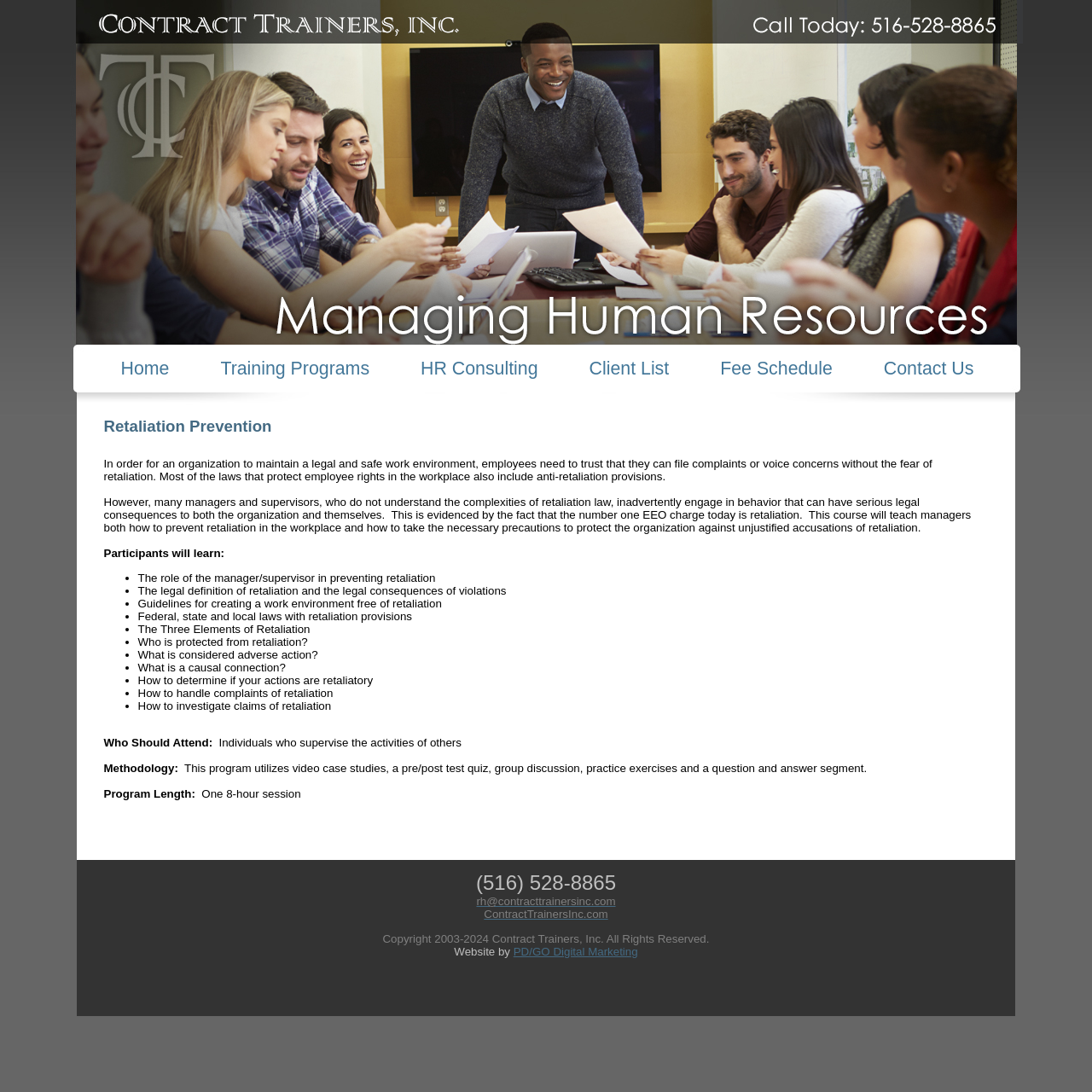Show the bounding box coordinates for the element that needs to be clicked to execute the following instruction: "Email rh@contracttrainersinc.com". Provide the coordinates in the form of four float numbers between 0 and 1, i.e., [left, top, right, bottom].

[0.436, 0.82, 0.564, 0.831]